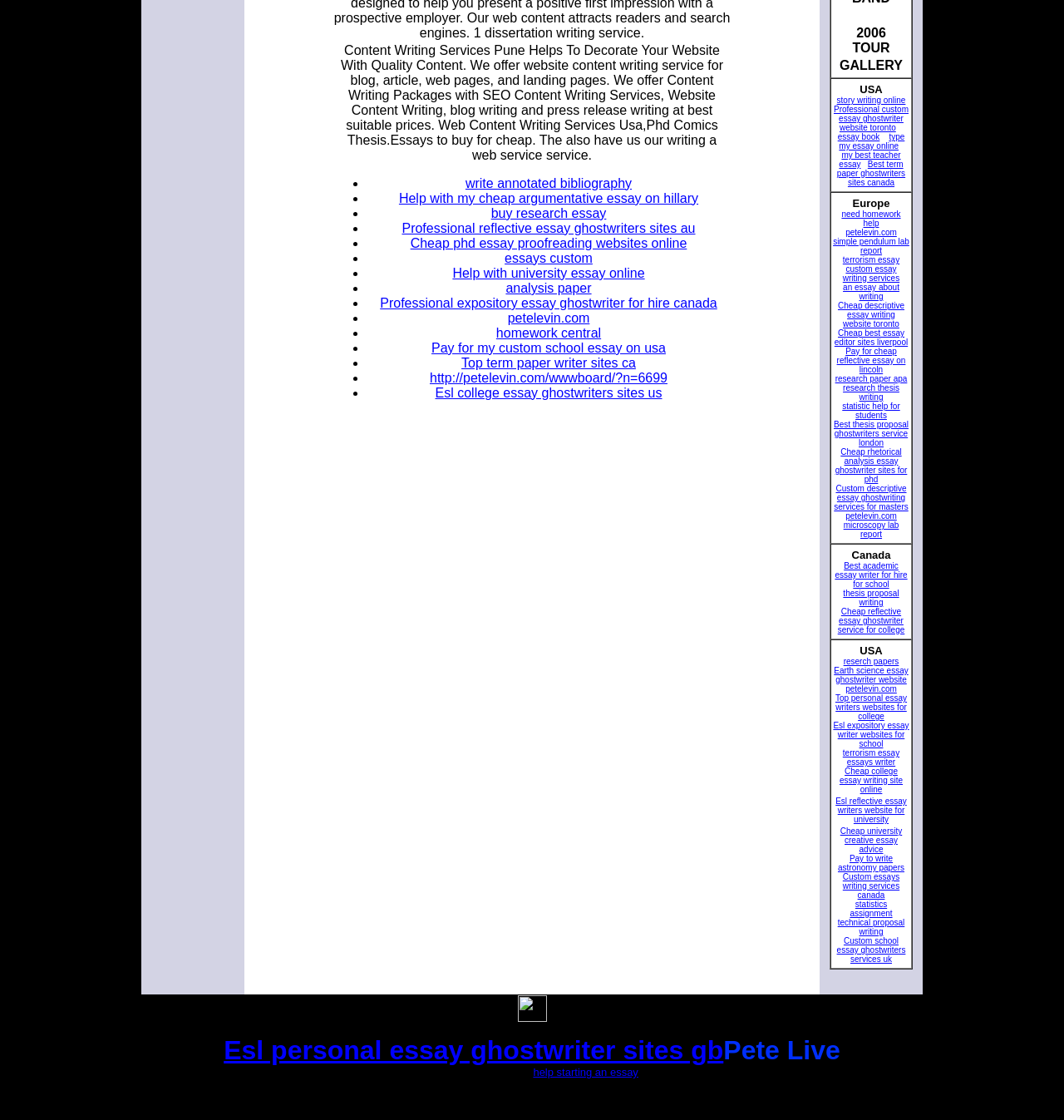Give a succinct answer to this question in a single word or phrase: 
What is the purpose of the list of links on the webpage?

To provide examples of writing services